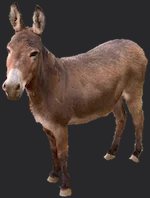What is the background of the image?
Offer a detailed and exhaustive answer to the question.

The caption specifically mentions that the minidonkey is set against a 'neutral background', which allows its features to be highlighted.